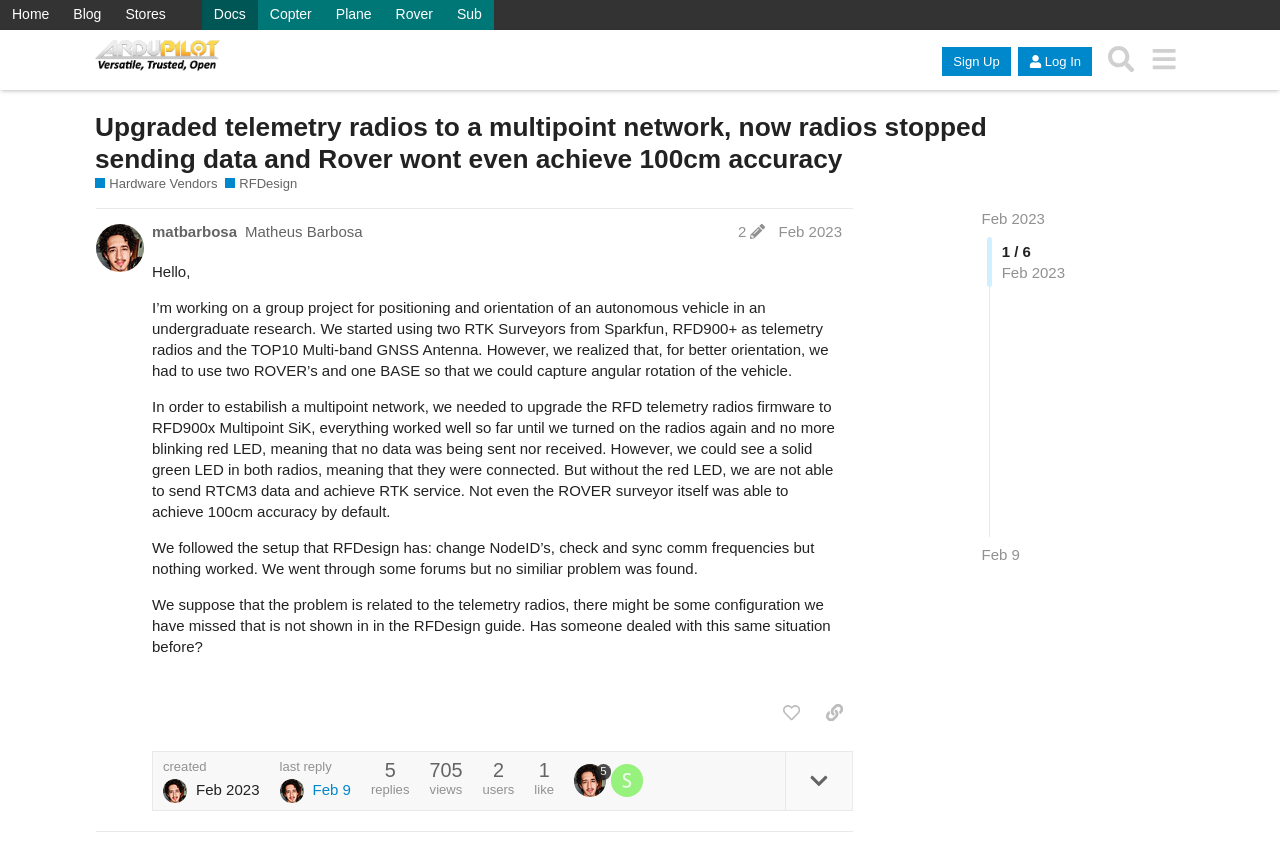What is the name of the antenna used in the project?
Look at the image and construct a detailed response to the question.

The name of the antenna used in the project is the TOP10 Multi-band GNSS Antenna, which is used in conjunction with the RTK Surveyors from Sparkfun.